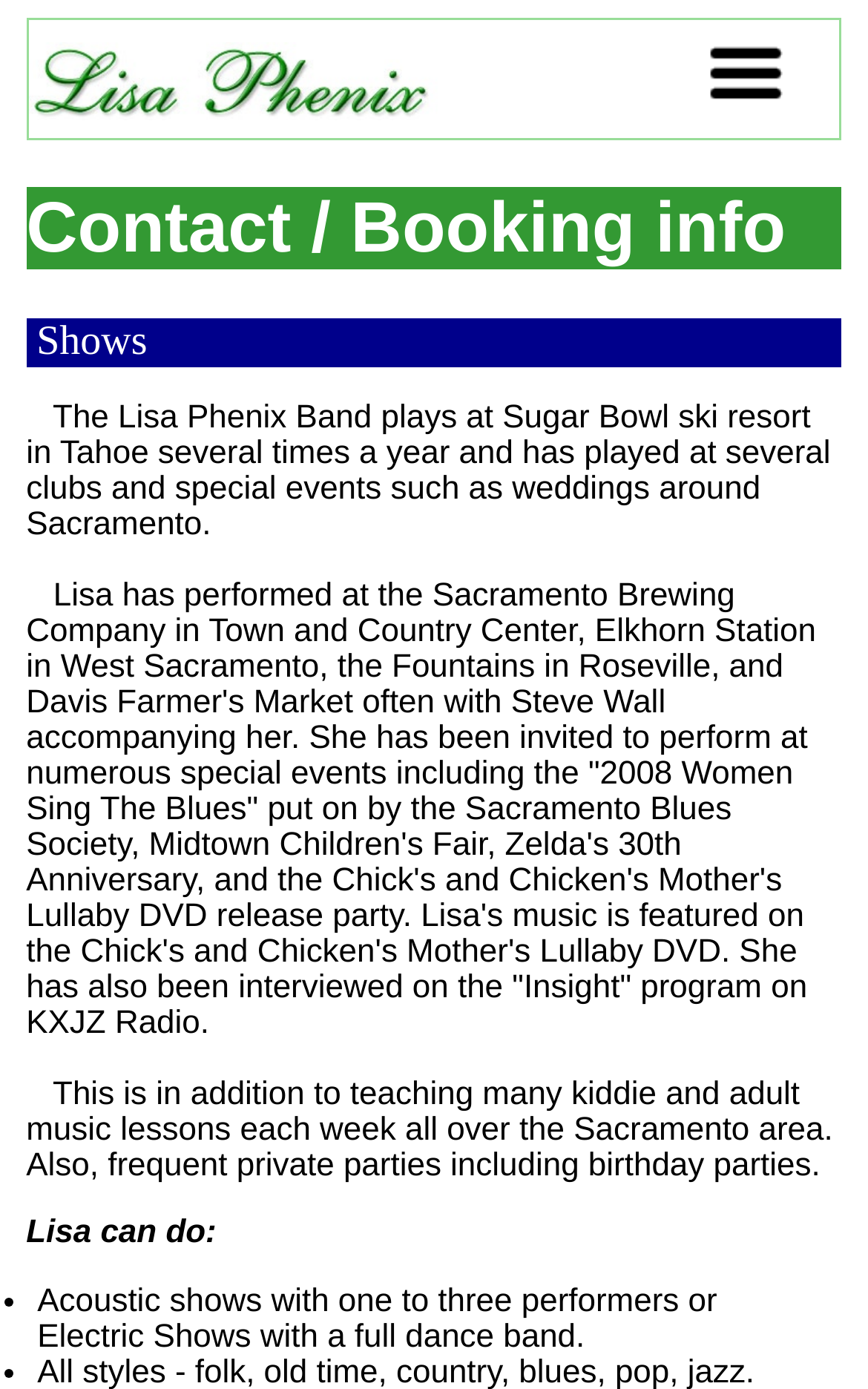What is one type of show Lisa can do?
Can you provide a detailed and comprehensive answer to the question?

The text lists the types of shows Lisa can do, including acoustic shows with one to three performers or electric shows with a full dance band.